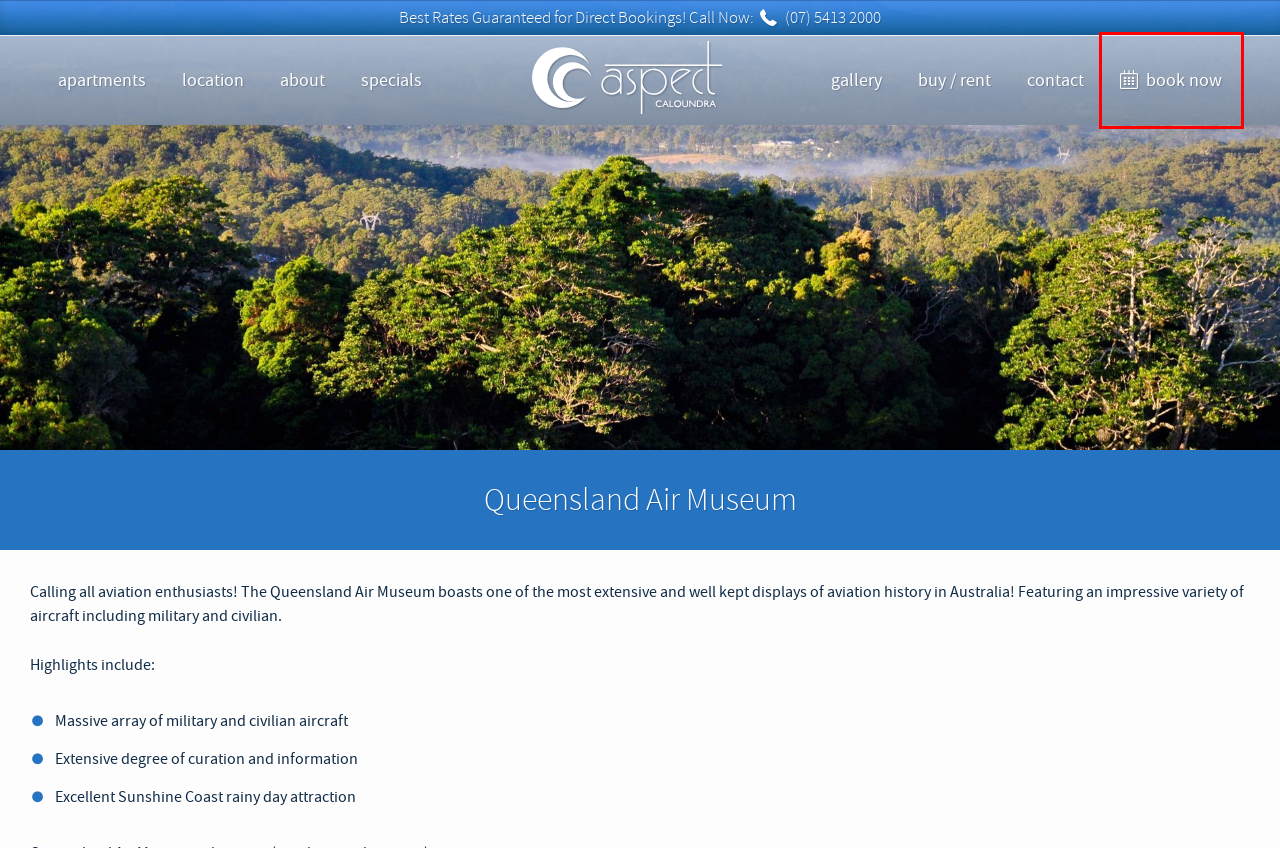You are provided with a screenshot of a webpage that has a red bounding box highlighting a UI element. Choose the most accurate webpage description that matches the new webpage after clicking the highlighted element. Here are your choices:
A. Aspect Caloundra | Luxury Sunshine Coast Accommodation
B. Caloundra, Sunshine Coast | Aspect Caloundra
C. Resort and Facilities | Aspect Caloundra
D. Book Now | Aspect Caloundra
E. Caloundra Accommodation Specials | Aspect Caloundra
F. Caloundra Accommodation | Aspect Caloundra
G. Apartments Gallery | Aspect Caloundra
H. Contact Us | Aspect Caloundra

D